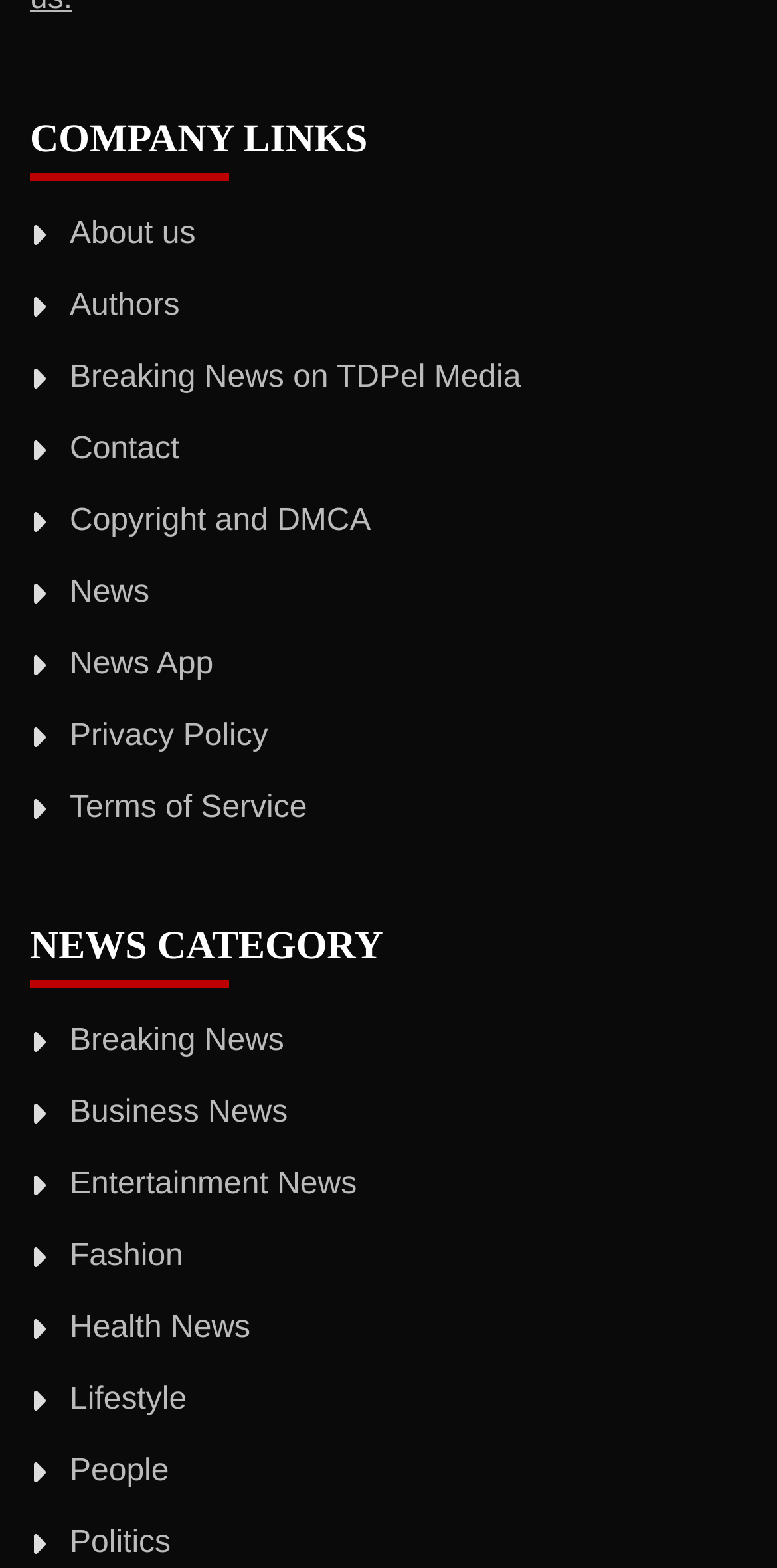Please provide the bounding box coordinates for the element that needs to be clicked to perform the following instruction: "read breaking news". The coordinates should be given as four float numbers between 0 and 1, i.e., [left, top, right, bottom].

[0.09, 0.23, 0.67, 0.251]